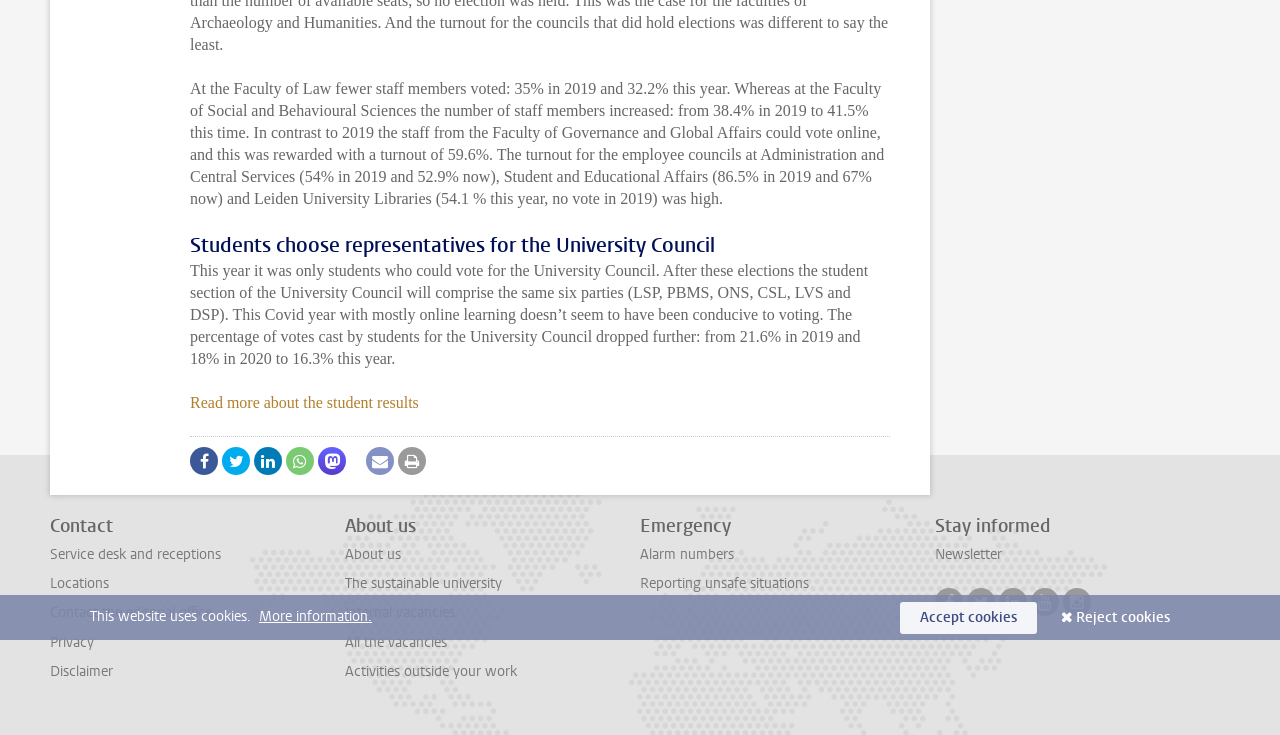Using the webpage screenshot and the element description All the vacancies, determine the bounding box coordinates. Specify the coordinates in the format (top-left x, top-left y, bottom-right x, bottom-right y) with values ranging from 0 to 1.

[0.27, 0.861, 0.349, 0.887]